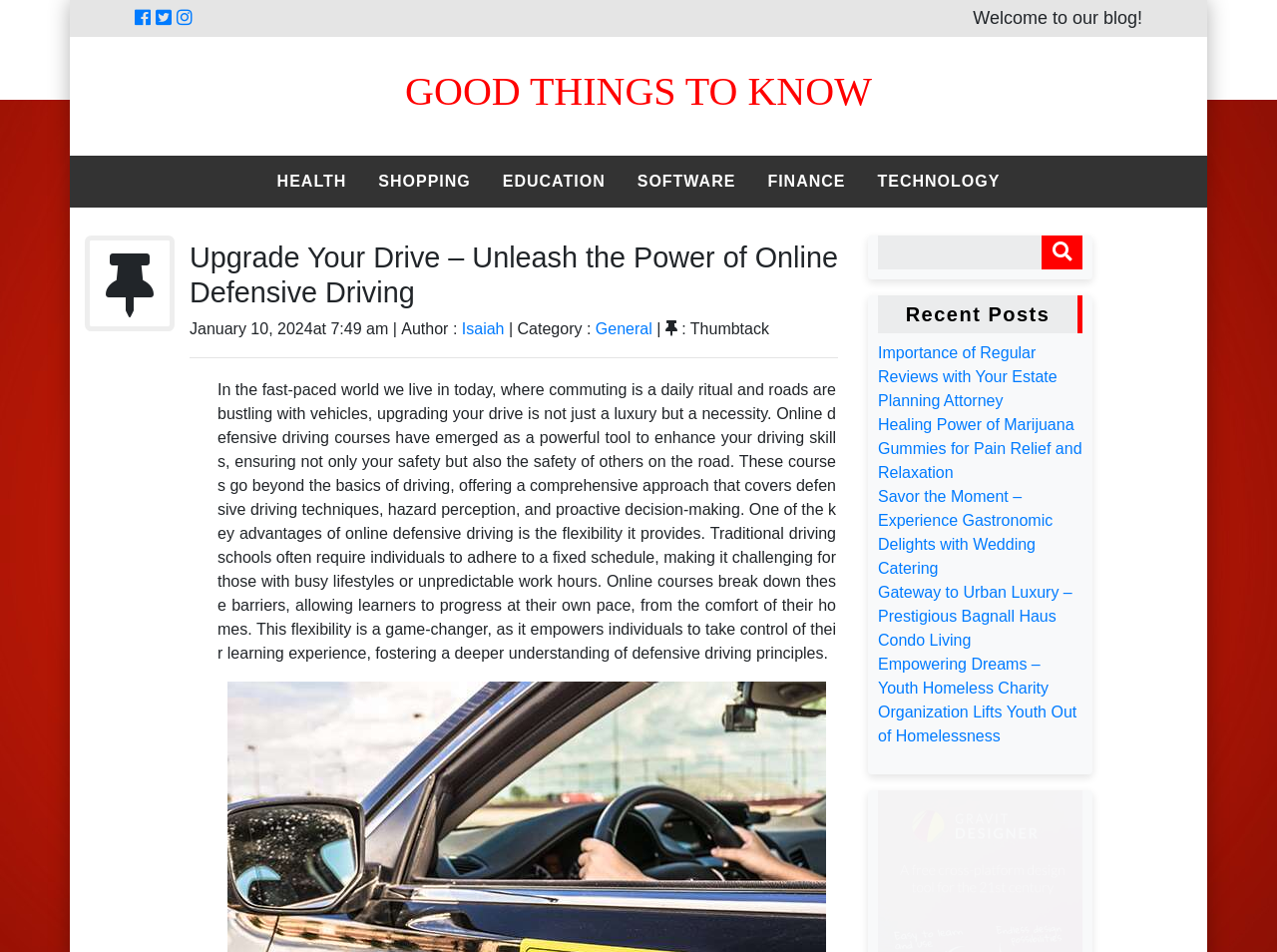Please determine the bounding box of the UI element that matches this description: Software. The coordinates should be given as (top-left x, top-left y, bottom-right x, bottom-right y), with all values between 0 and 1.

[0.486, 0.164, 0.589, 0.218]